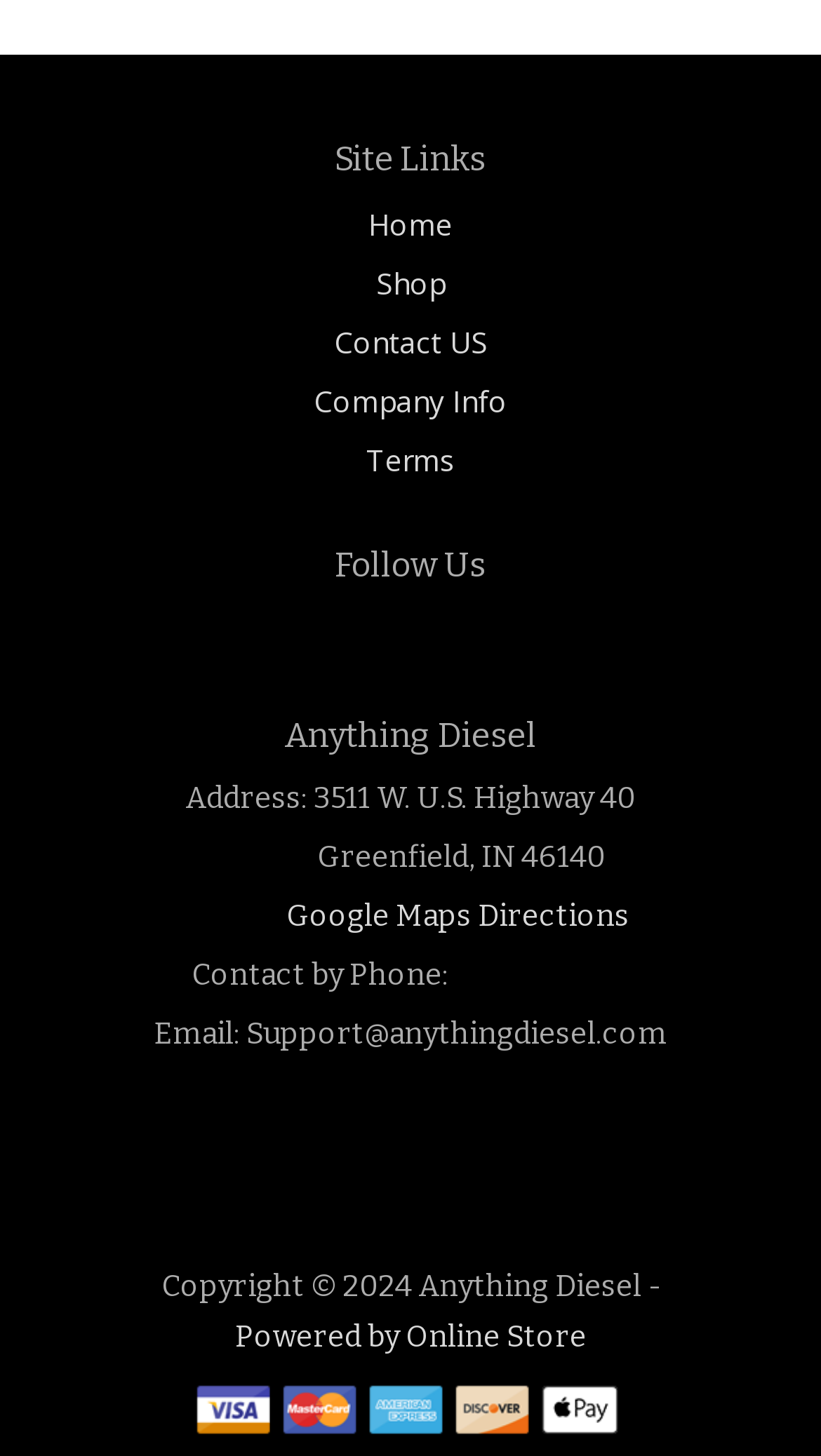Bounding box coordinates are given in the format (top-left x, top-left y, bottom-right x, bottom-right y). All values should be floating point numbers between 0 and 1. Provide the bounding box coordinate for the UI element described as: Google Maps Directions

[0.349, 0.617, 0.767, 0.642]